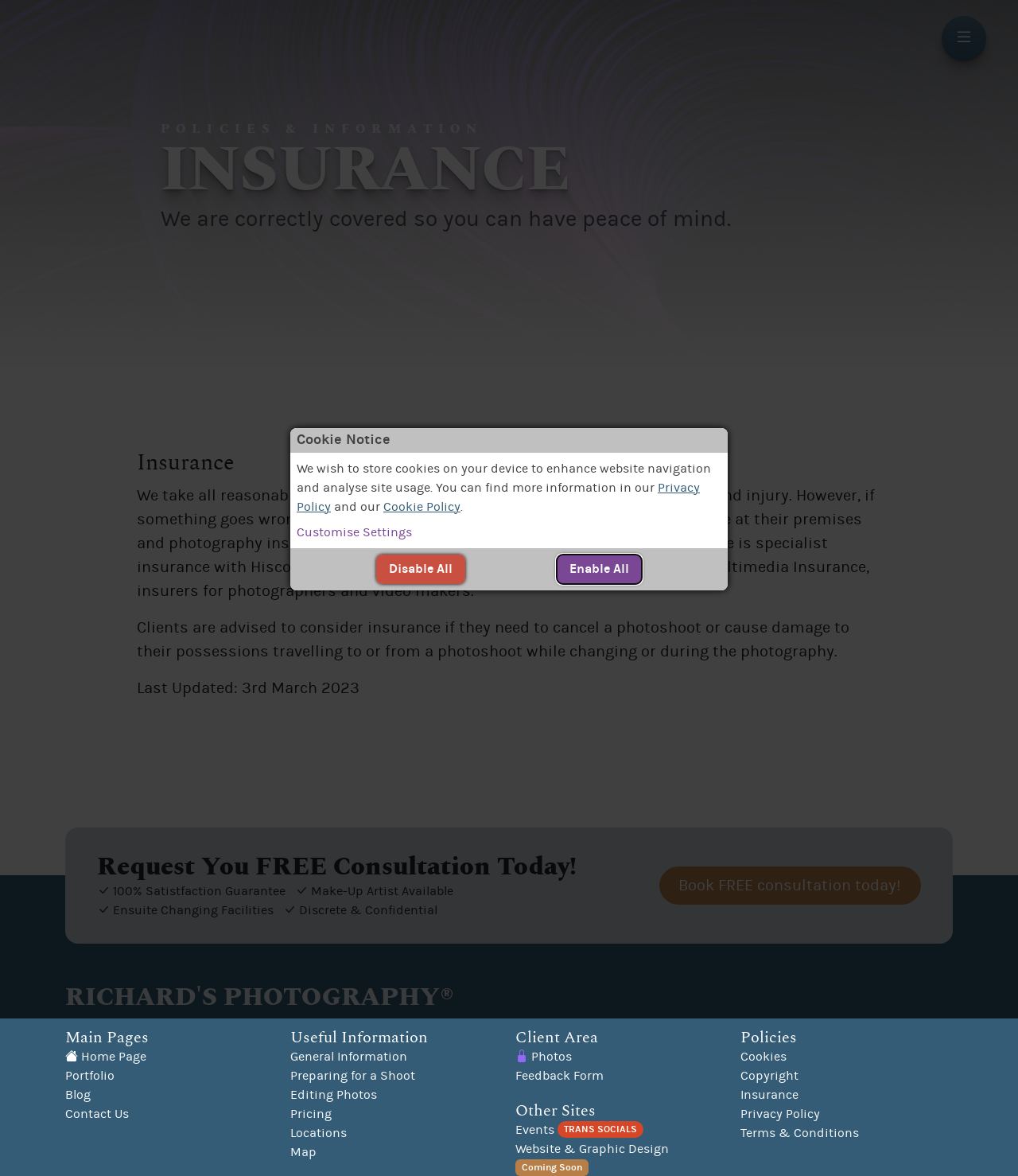Given the description "Issues", determine the bounding box of the corresponding UI element.

None